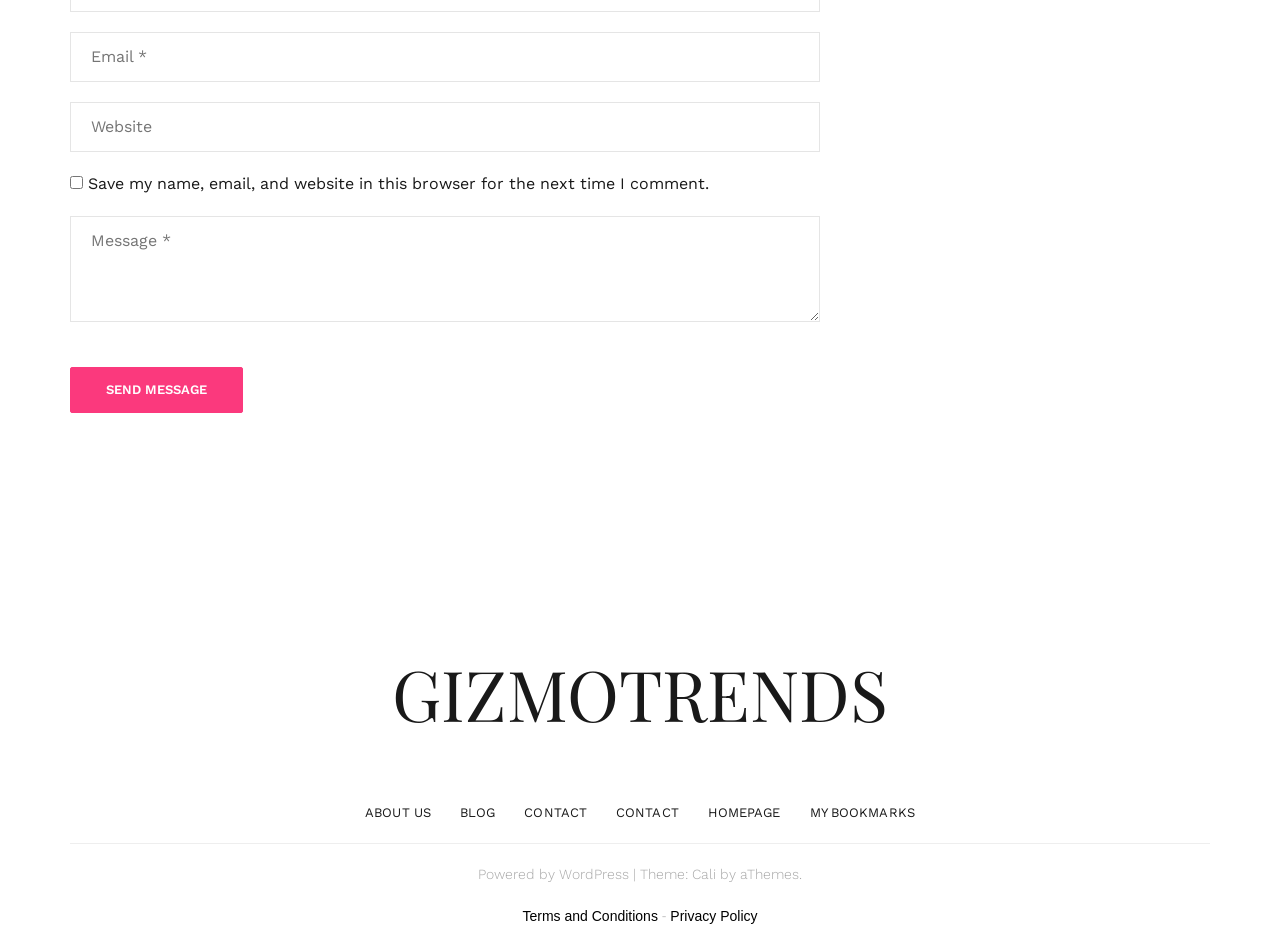How many links are present in the footer section?
Based on the image, provide your answer in one word or phrase.

9